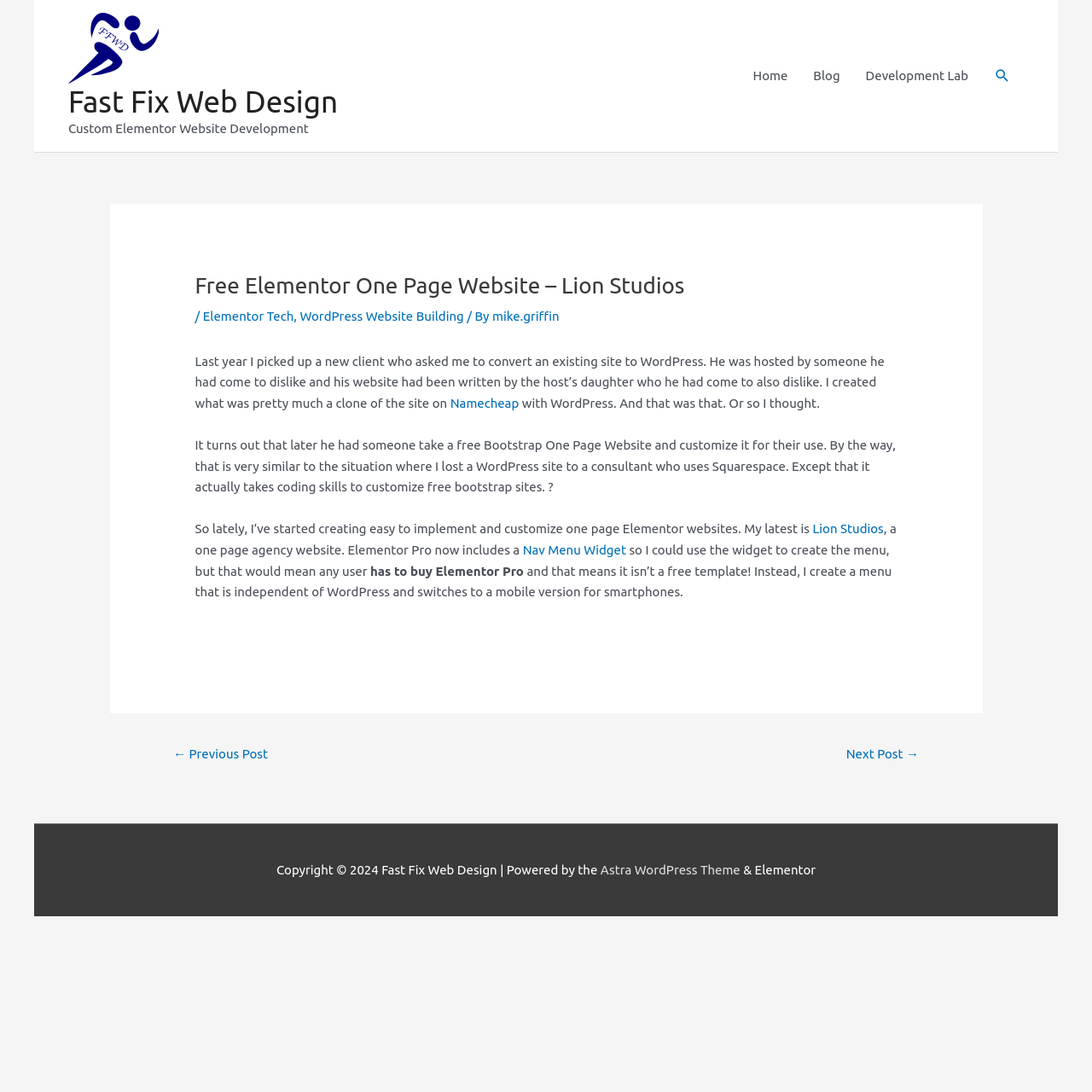Describe all the significant parts and information present on the webpage.

The webpage is a blog post from Fast Fix Web Design, with a logo at the top left corner. The logo is accompanied by a link to the website's homepage. Below the logo, there is a navigation menu with links to "Home", "Blog", "Development Lab", and a search icon.

The main content of the webpage is an article with a heading "Free Elementor One Page Website – Lion Studios". The article is divided into several paragraphs, with links to "Elementor Tech", "WordPress Website Building", and "mike.griffin" scattered throughout. The text describes the author's experience with a client who asked to convert an existing site to WordPress and the author's subsequent creation of a one-page Elementor website.

To the right of the article, there is a navigation menu with links to "Previous Post" and "Next Post". At the bottom of the page, there is a footer section with copyright information, the website's name, and a mention of the Astra WordPress Theme and Elementor.